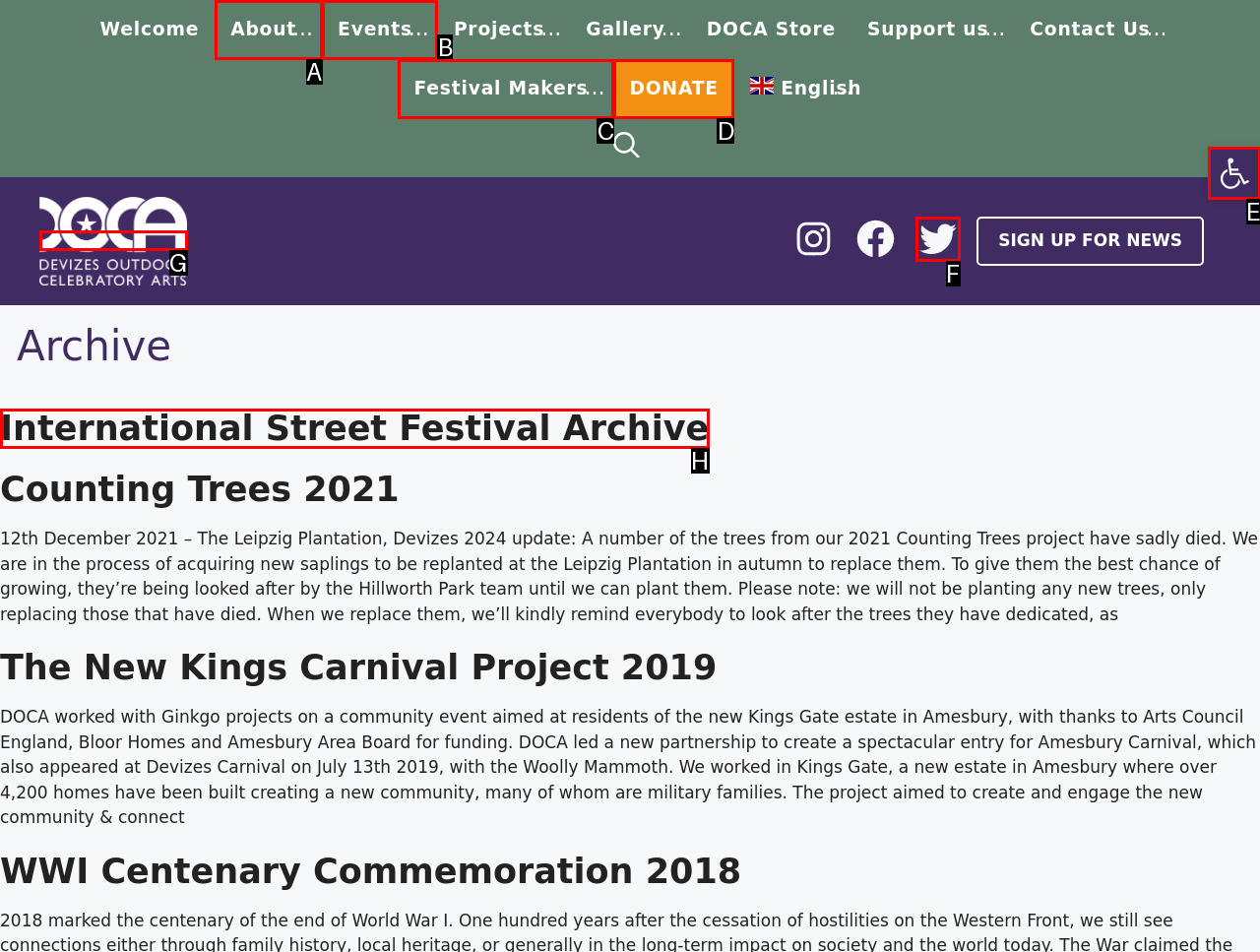Determine which HTML element to click to execute the following task: Open accessibility tools Answer with the letter of the selected option.

E